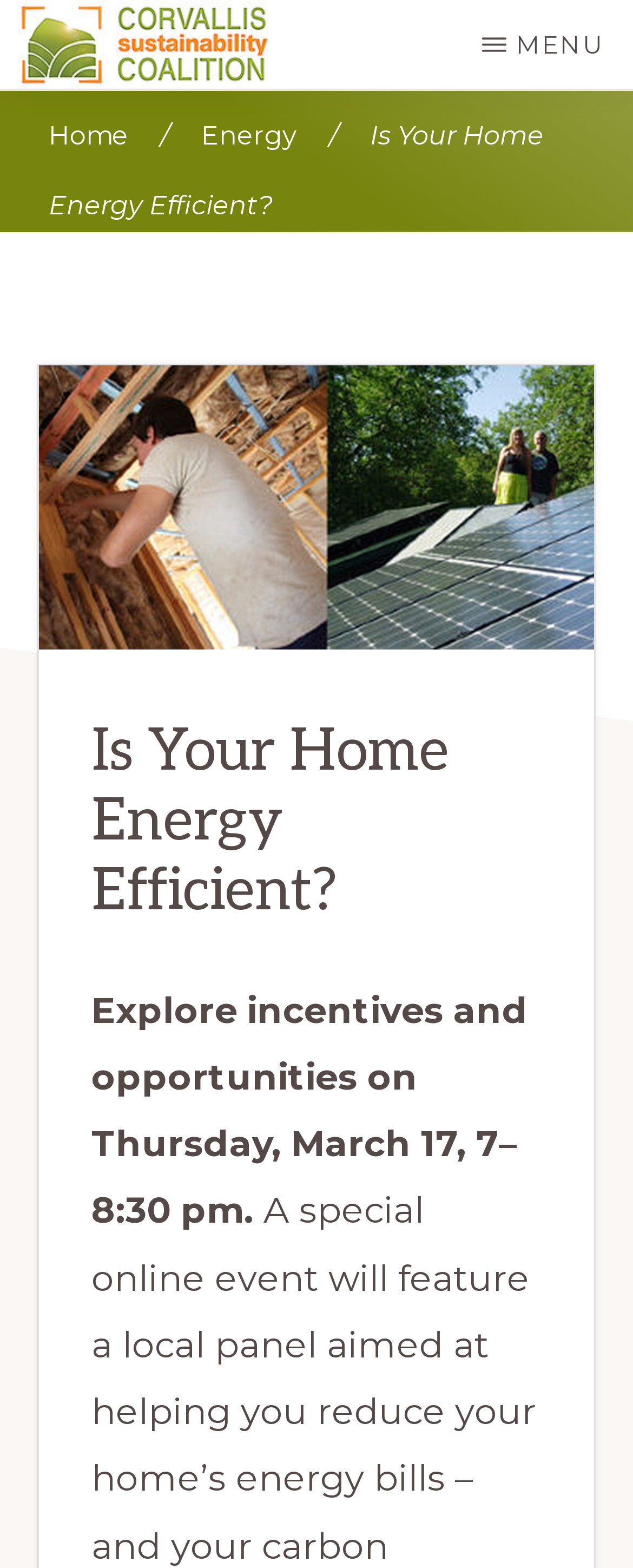Please answer the following question using a single word or phrase: 
What is the purpose of the organization?

Addressing sustainability issues